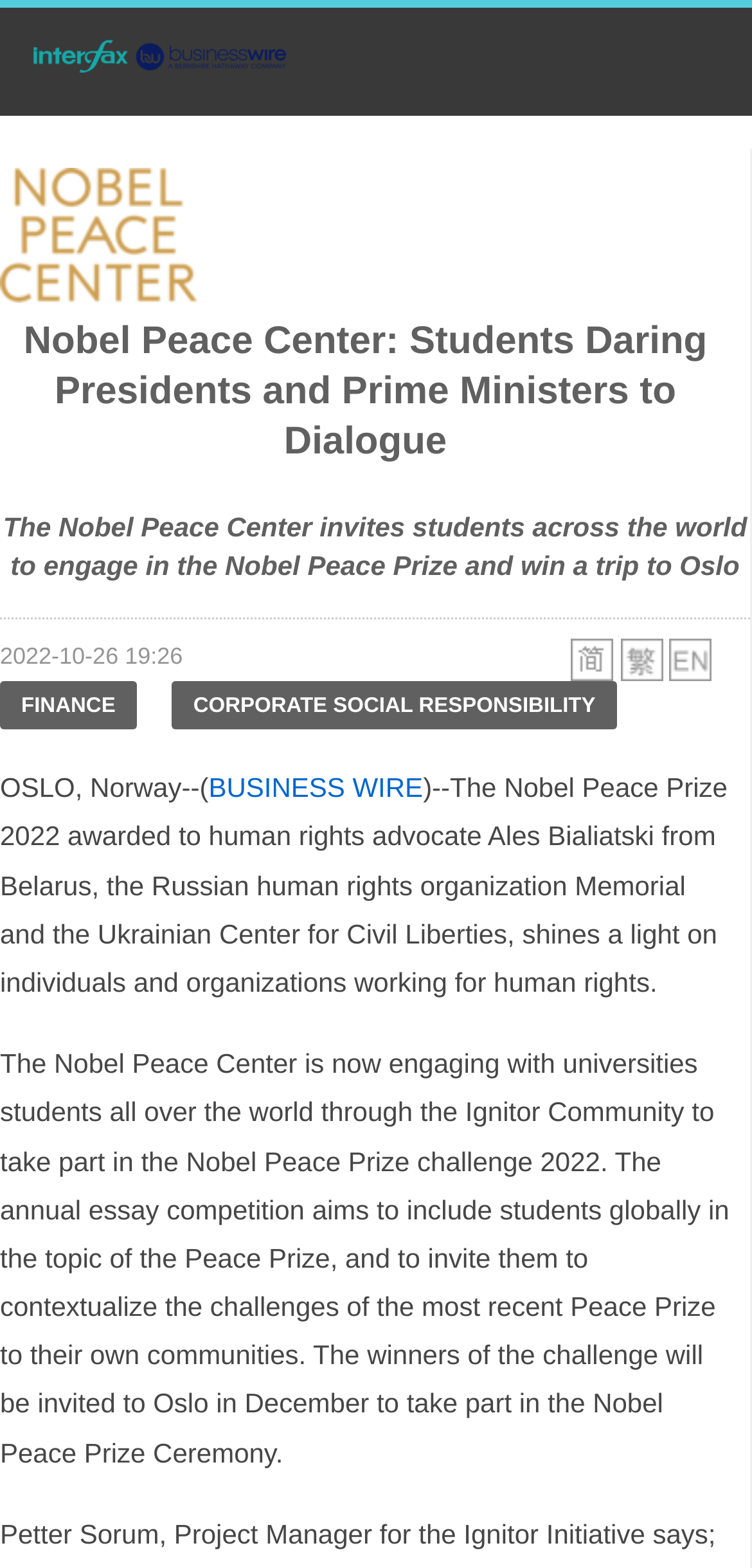Look at the image and answer the question in detail:
What is the topic of the annual essay competition?

I found the topic of the essay competition by reading the StaticText element with the text 'The annual essay competition aims to include students globally in the topic of the Peace Prize...' which is located in the middle of the webpage.